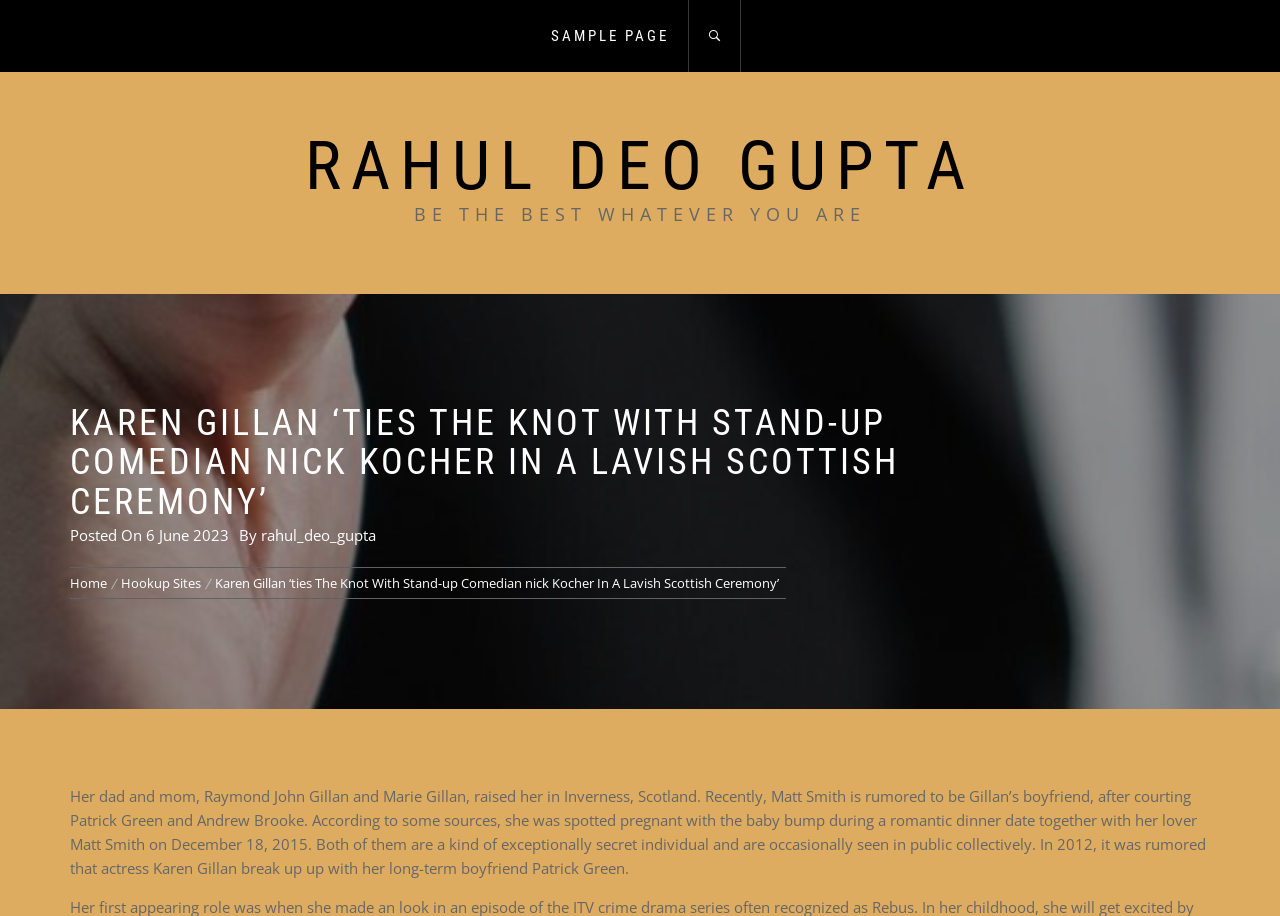Identify the bounding box coordinates of the clickable region necessary to fulfill the following instruction: "Go to Home page". The bounding box coordinates should be four float numbers between 0 and 1, i.e., [left, top, right, bottom].

[0.055, 0.626, 0.089, 0.646]